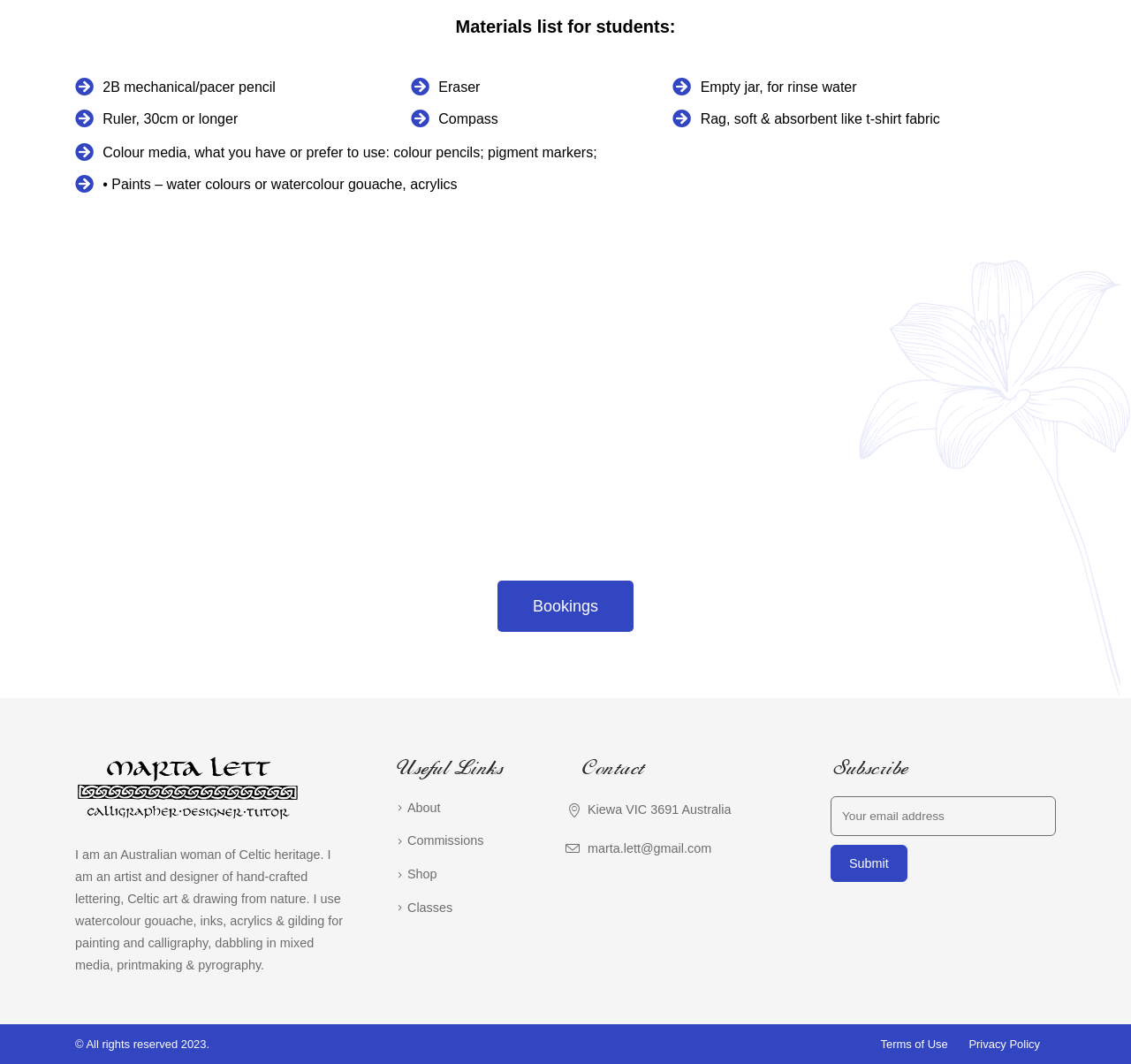Find the bounding box of the UI element described as: "Terms of Use". The bounding box coordinates should be given as four float values between 0 and 1, i.e., [left, top, right, bottom].

[0.771, 0.975, 0.846, 0.988]